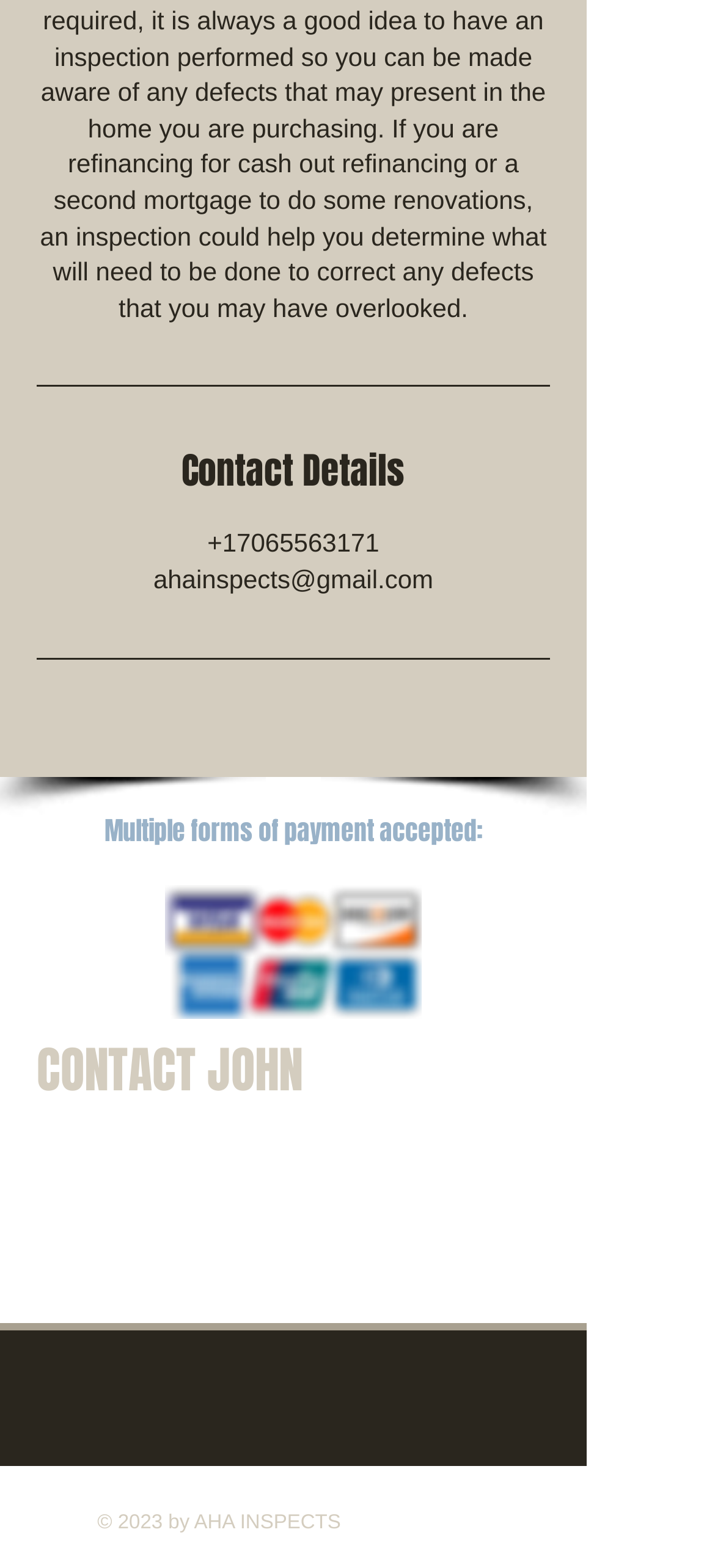Answer the question below with a single word or a brief phrase: 
What is the address of AHA Inspects?

P.O. Box 504, Harlem, GA 30814